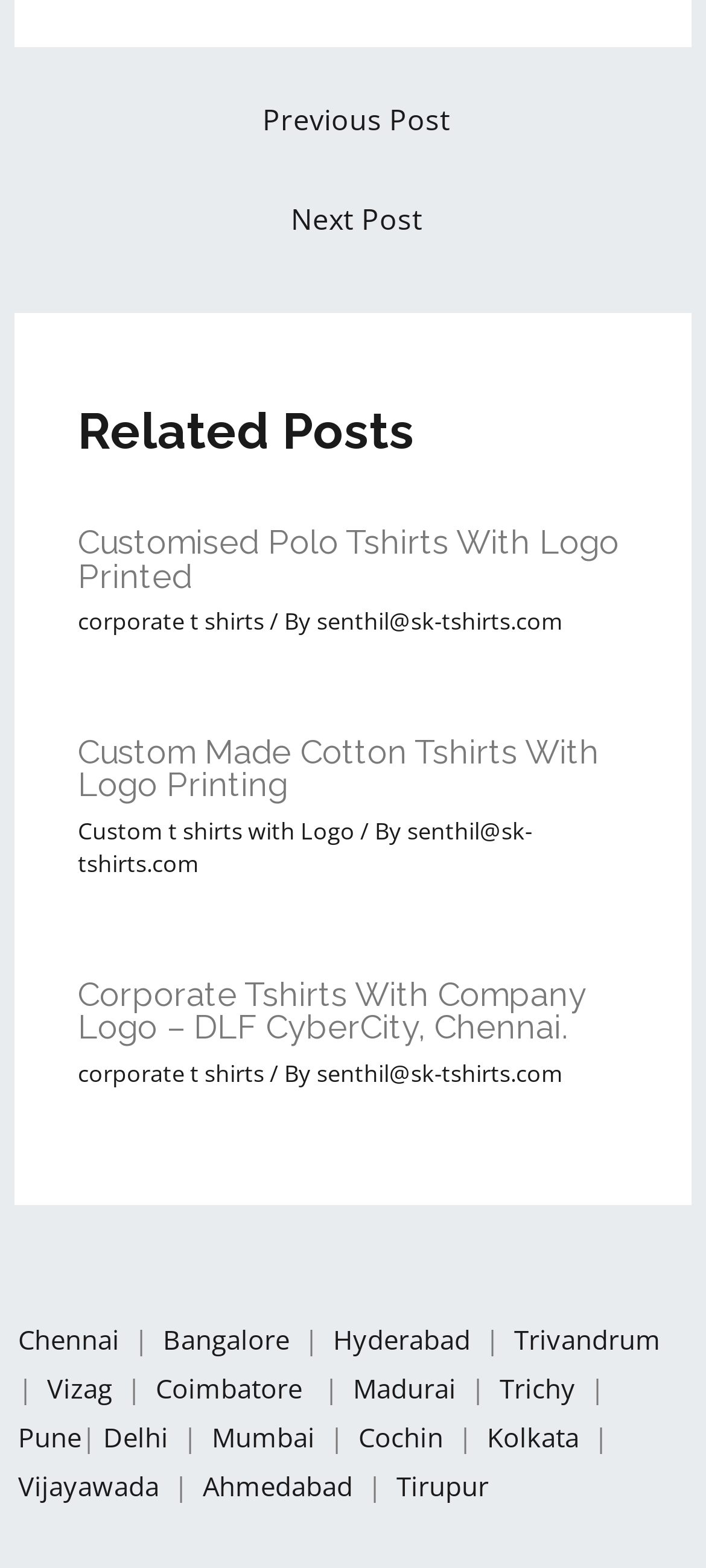Locate the bounding box coordinates of the element you need to click to accomplish the task described by this instruction: "Explore 'Chennai'".

[0.026, 0.842, 0.169, 0.865]